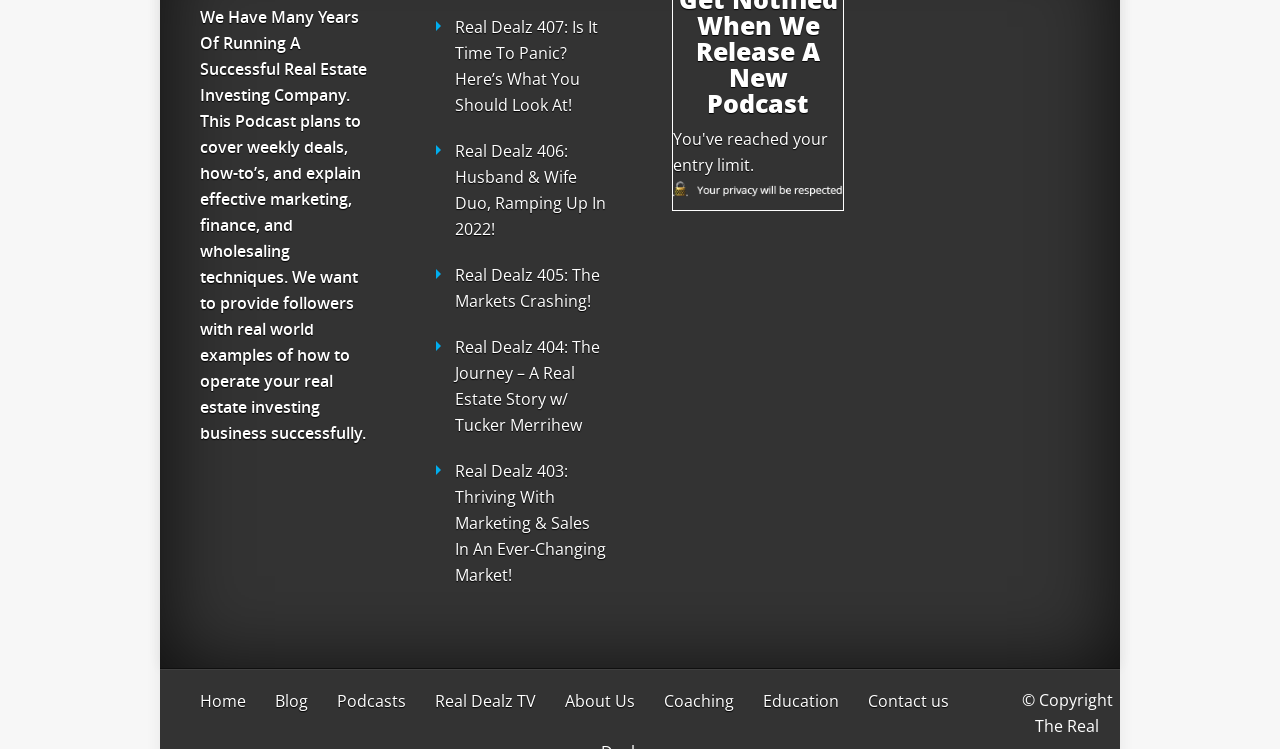Identify the bounding box for the element characterized by the following description: "Real Dealz TV".

[0.34, 0.922, 0.419, 0.951]